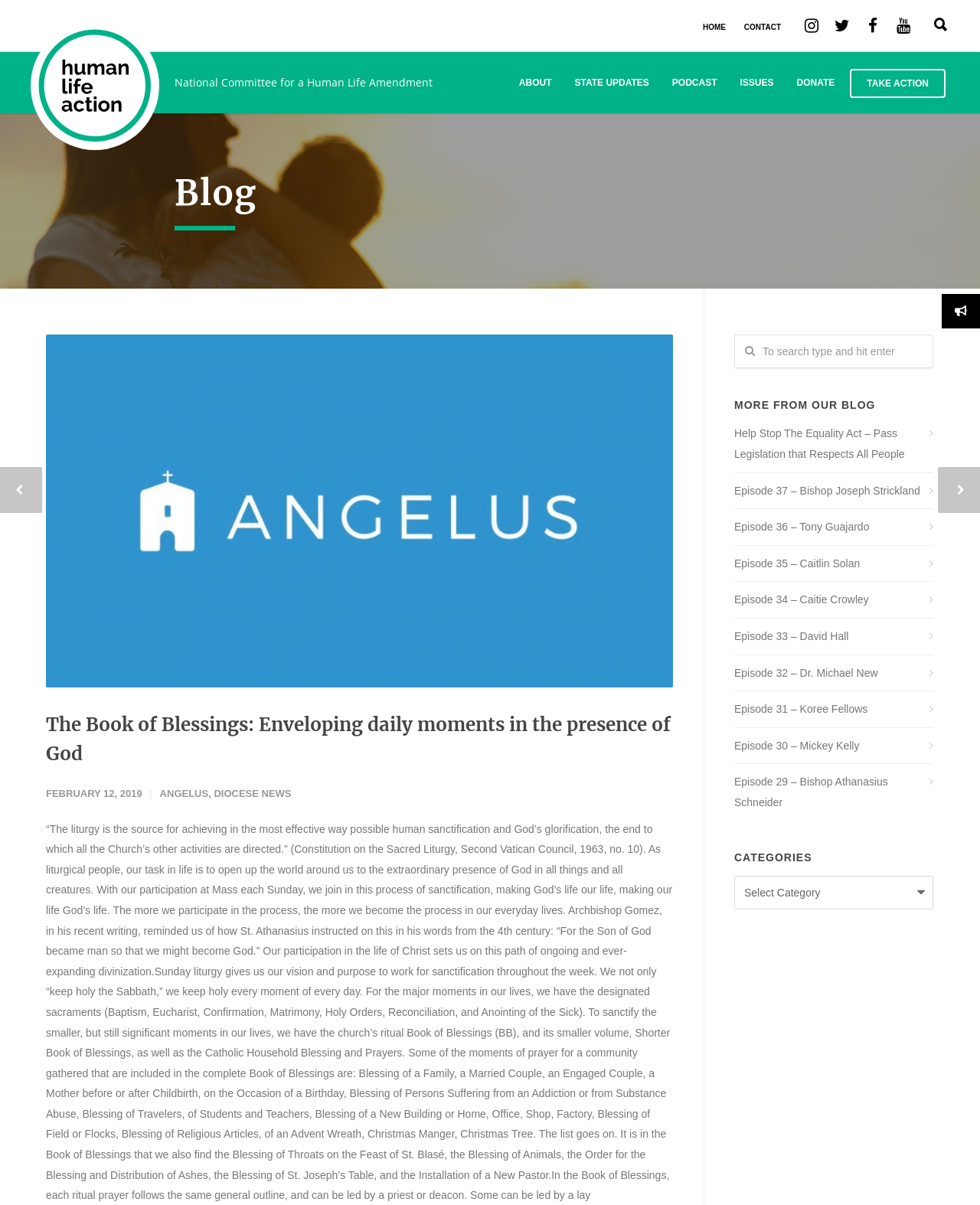Determine the bounding box coordinates of the clickable region to follow the instruction: "Search in the search box".

[0.749, 0.278, 0.952, 0.306]